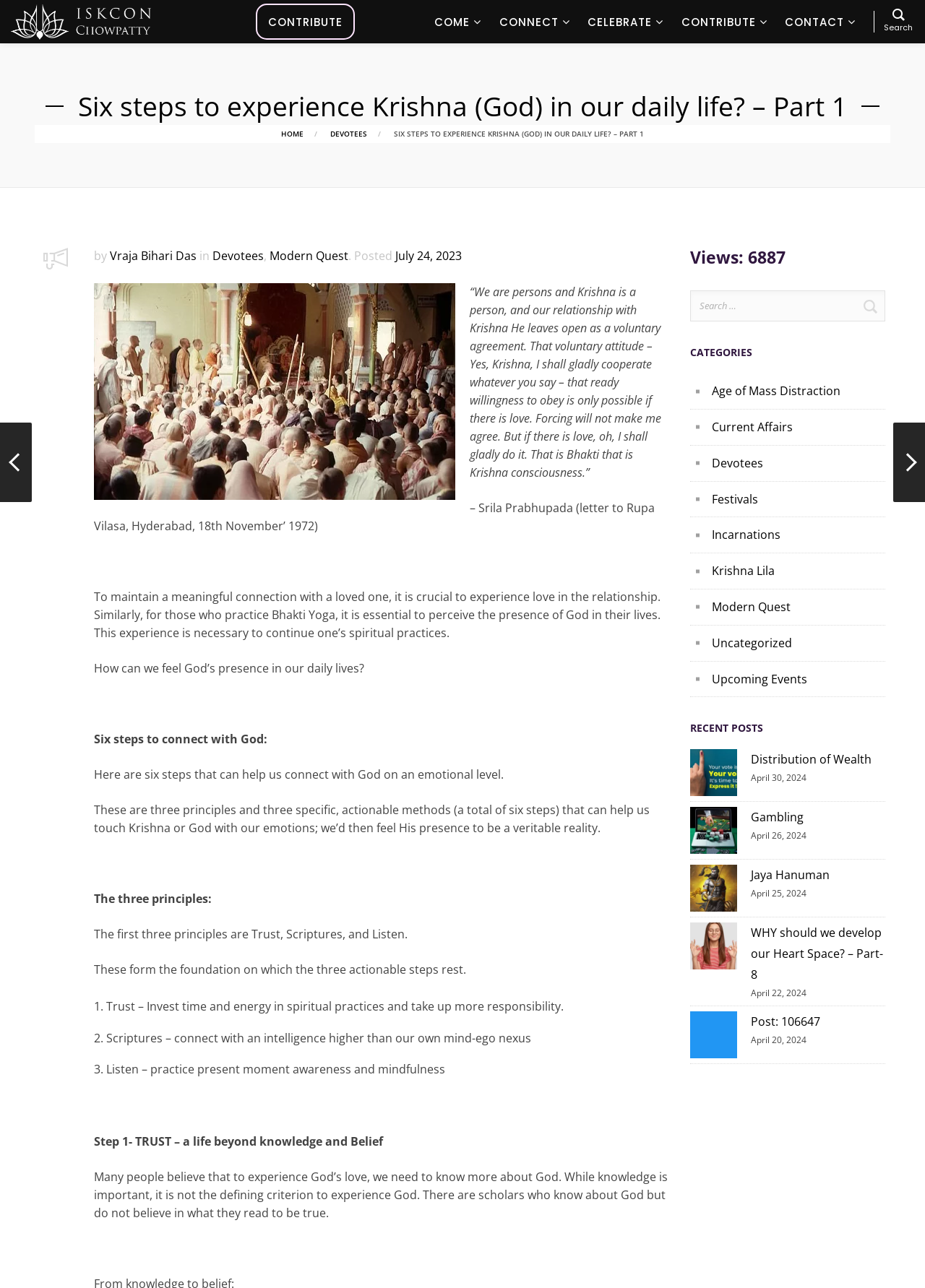Answer this question in one word or a short phrase: What is the title of the article?

Six steps to experience Krishna (God) in our daily life? – Part 1